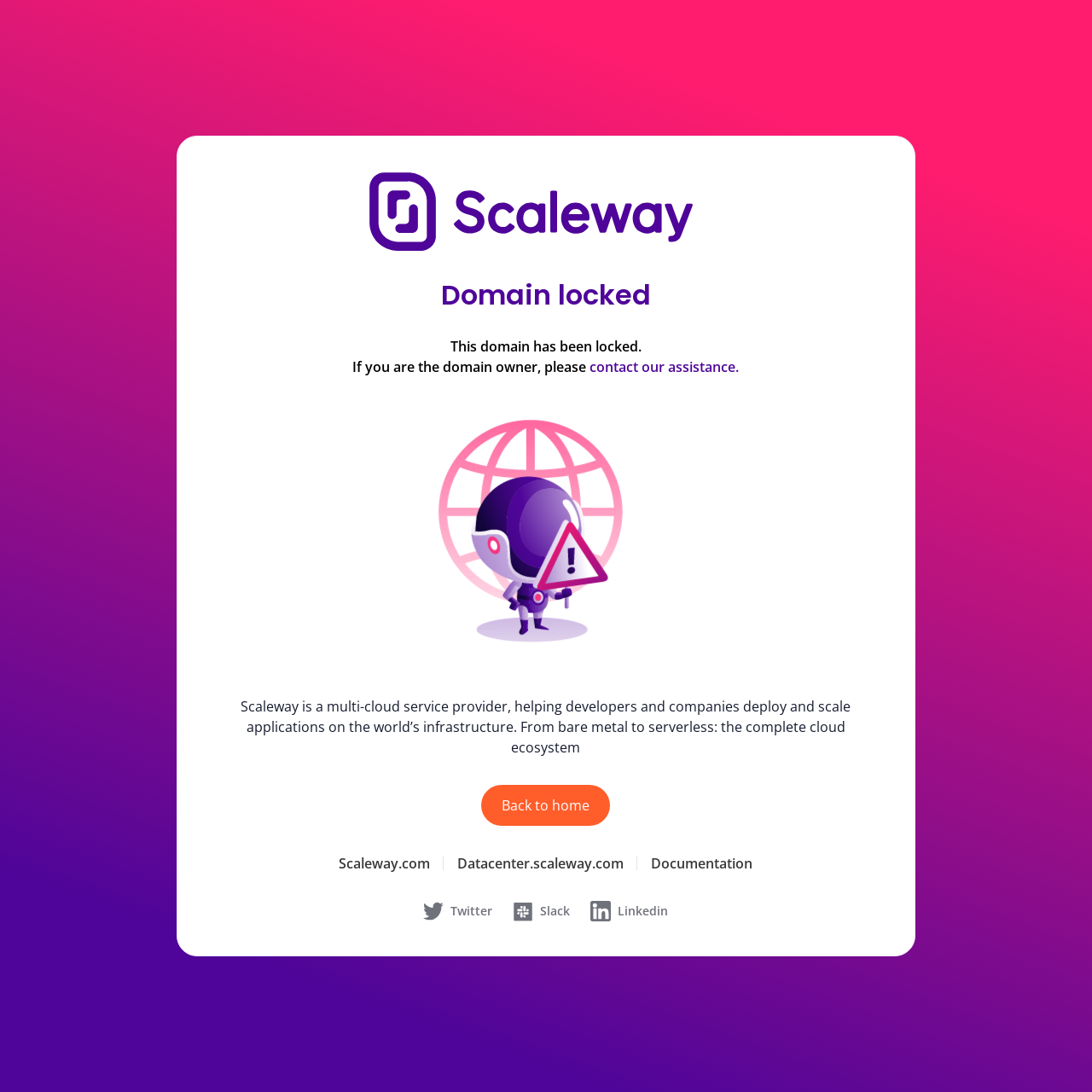What is the status of the domain? Based on the image, give a response in one word or a short phrase.

Locked